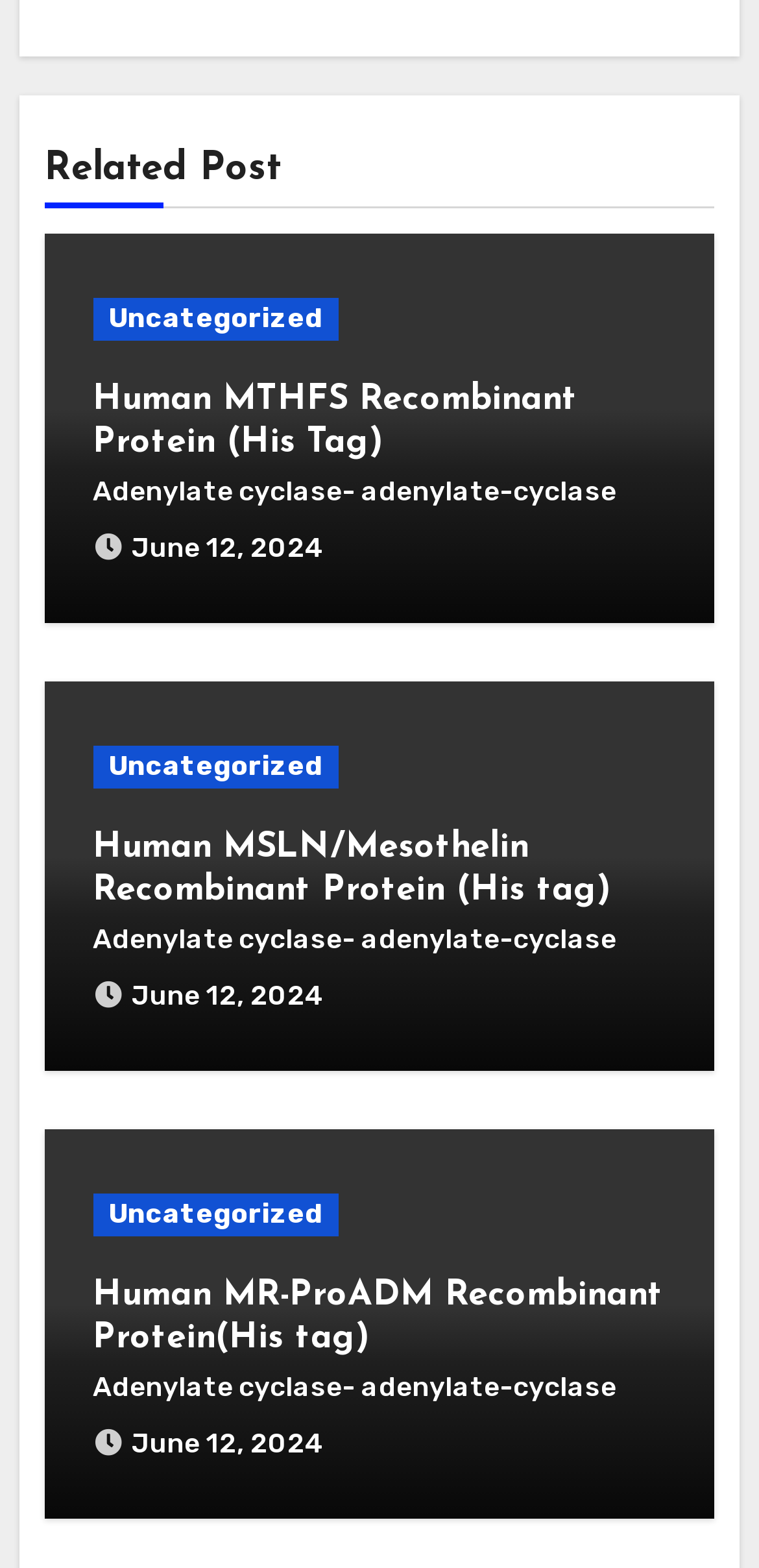Please determine the bounding box coordinates of the element to click in order to execute the following instruction: "Read the blog post". The coordinates should be four float numbers between 0 and 1, specified as [left, top, right, bottom].

None